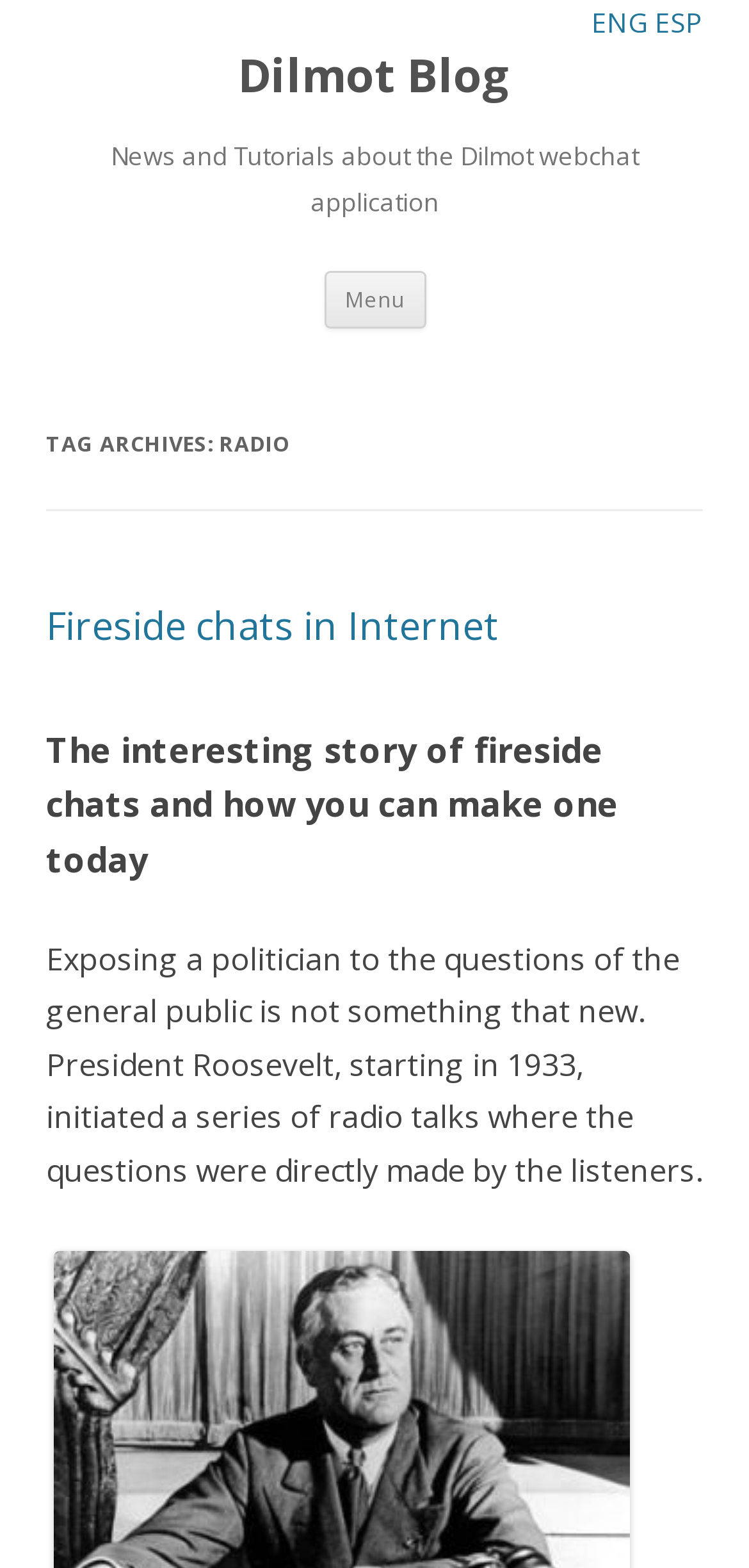Please give a short response to the question using one word or a phrase:
Who initiated a series of radio talks?

President Roosevelt